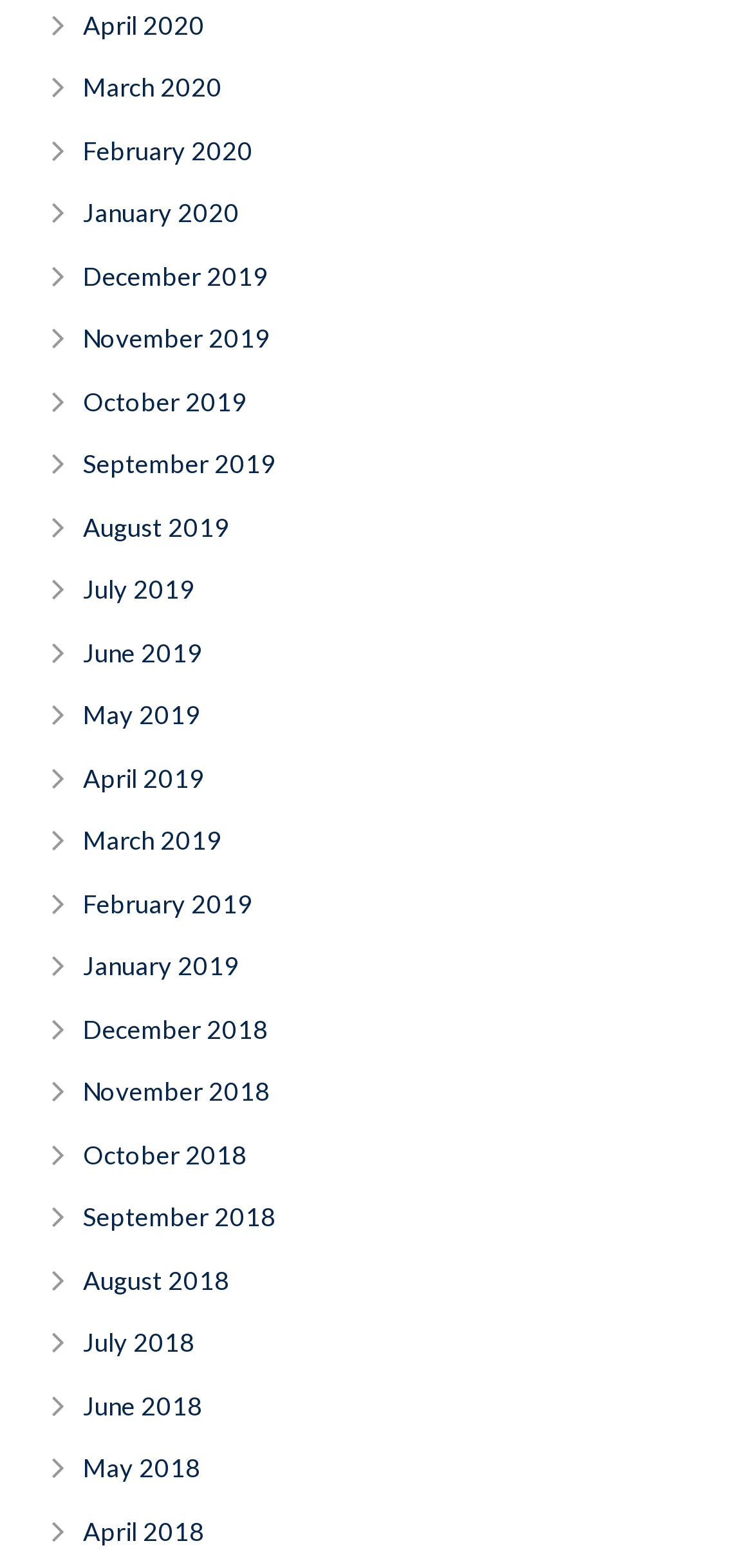How many links are on the webpage?
Based on the image, provide your answer in one word or phrase.

30